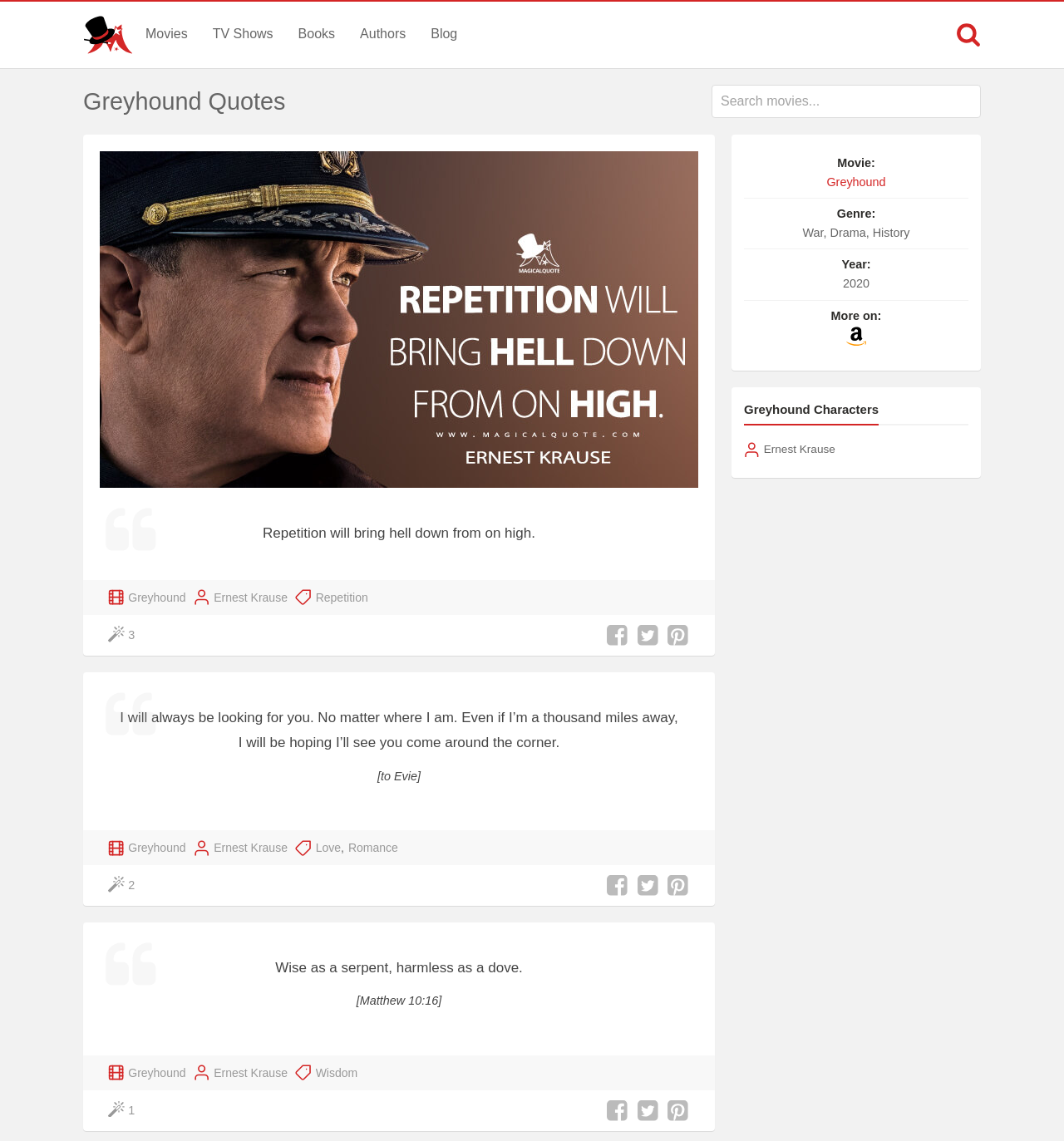Please provide a detailed answer to the question below by examining the image:
What is the theme of the second quote on this webpage?

The second quote on the webpage is 'I will always be looking for you. No matter where I am. Even if I’m a thousand miles away, I will be hoping I’ll see you come around the corner.' and it is tagged with 'Love' and 'Romance', so it can be inferred that the theme of the second quote is 'Love' and 'Romance'.